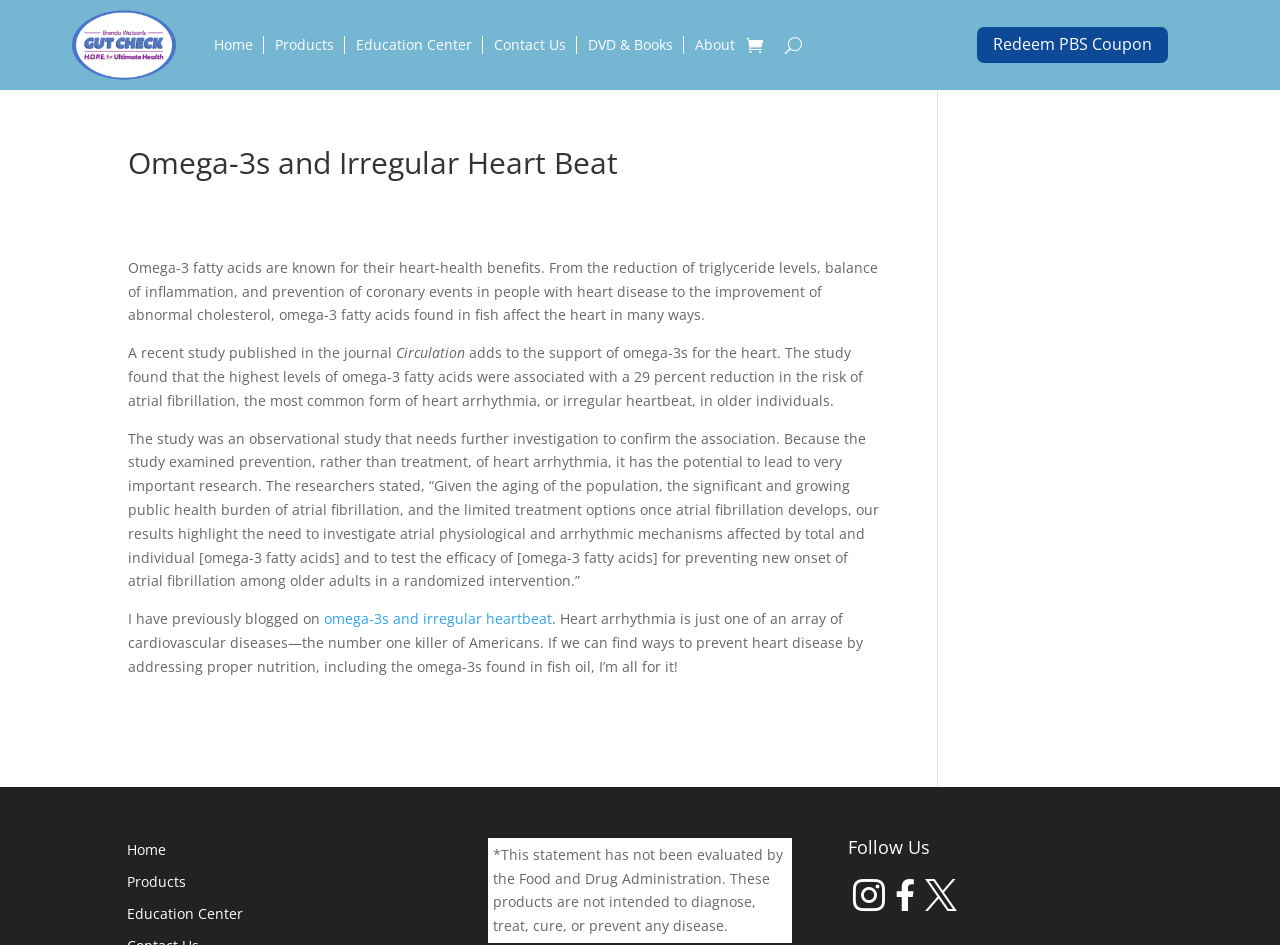Can you determine the bounding box coordinates of the area that needs to be clicked to fulfill the following instruction: "Follow Brenda Watson on social media"?

[0.663, 0.946, 0.695, 0.966]